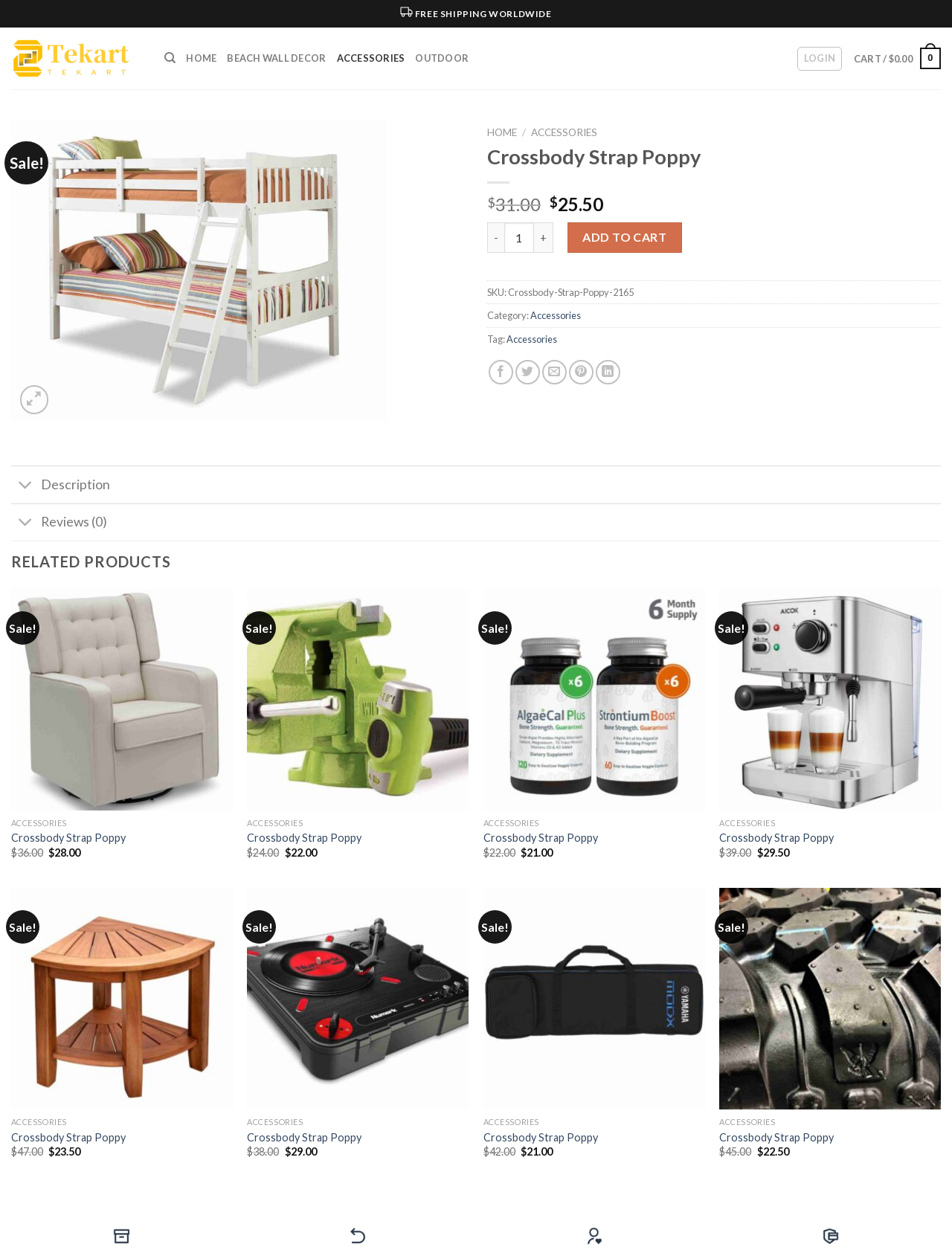Pinpoint the bounding box coordinates of the element you need to click to execute the following instruction: "Share on Facebook". The bounding box should be represented by four float numbers between 0 and 1, in the format [left, top, right, bottom].

[0.513, 0.288, 0.539, 0.307]